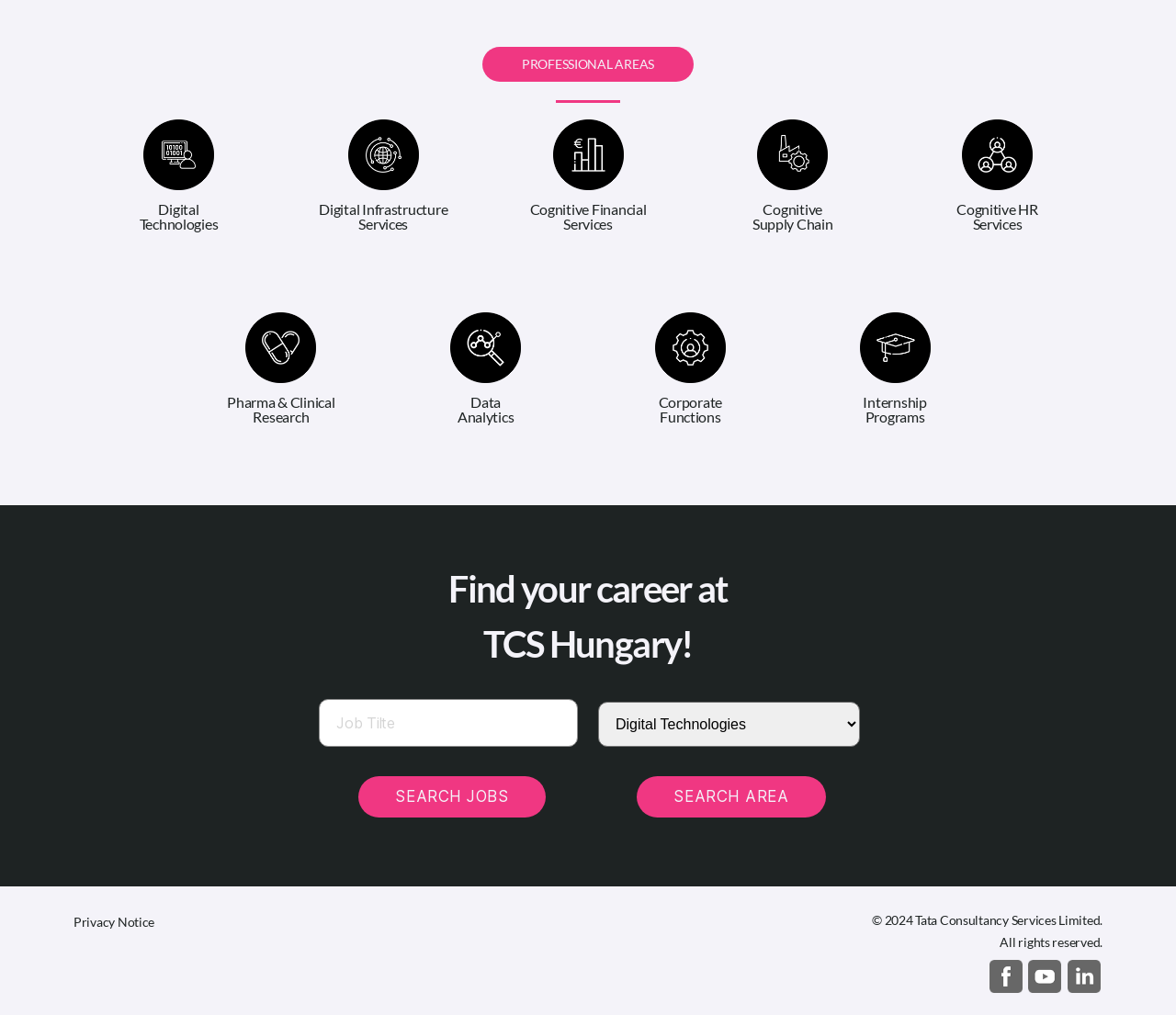Utilize the details in the image to give a detailed response to the question: What is the purpose of the search box?

I inferred the purpose of the search box by looking at the surrounding elements, including the heading 'Find your career at TCS Hungary!' and the button labeled 'Search Jobs', which suggests that the search box is used to find job openings.